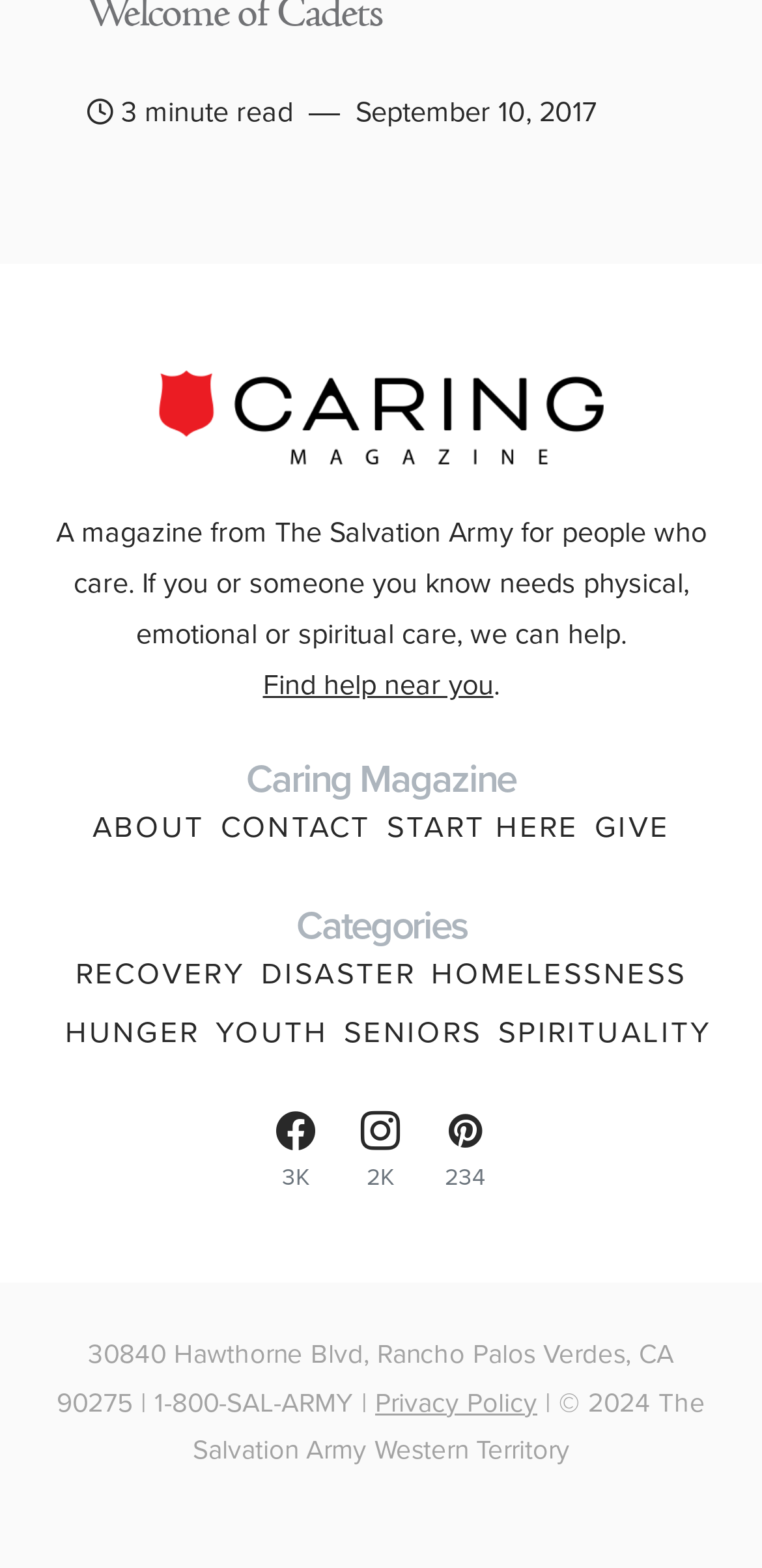Respond to the question below with a concise word or phrase:
How many social media links are present?

3